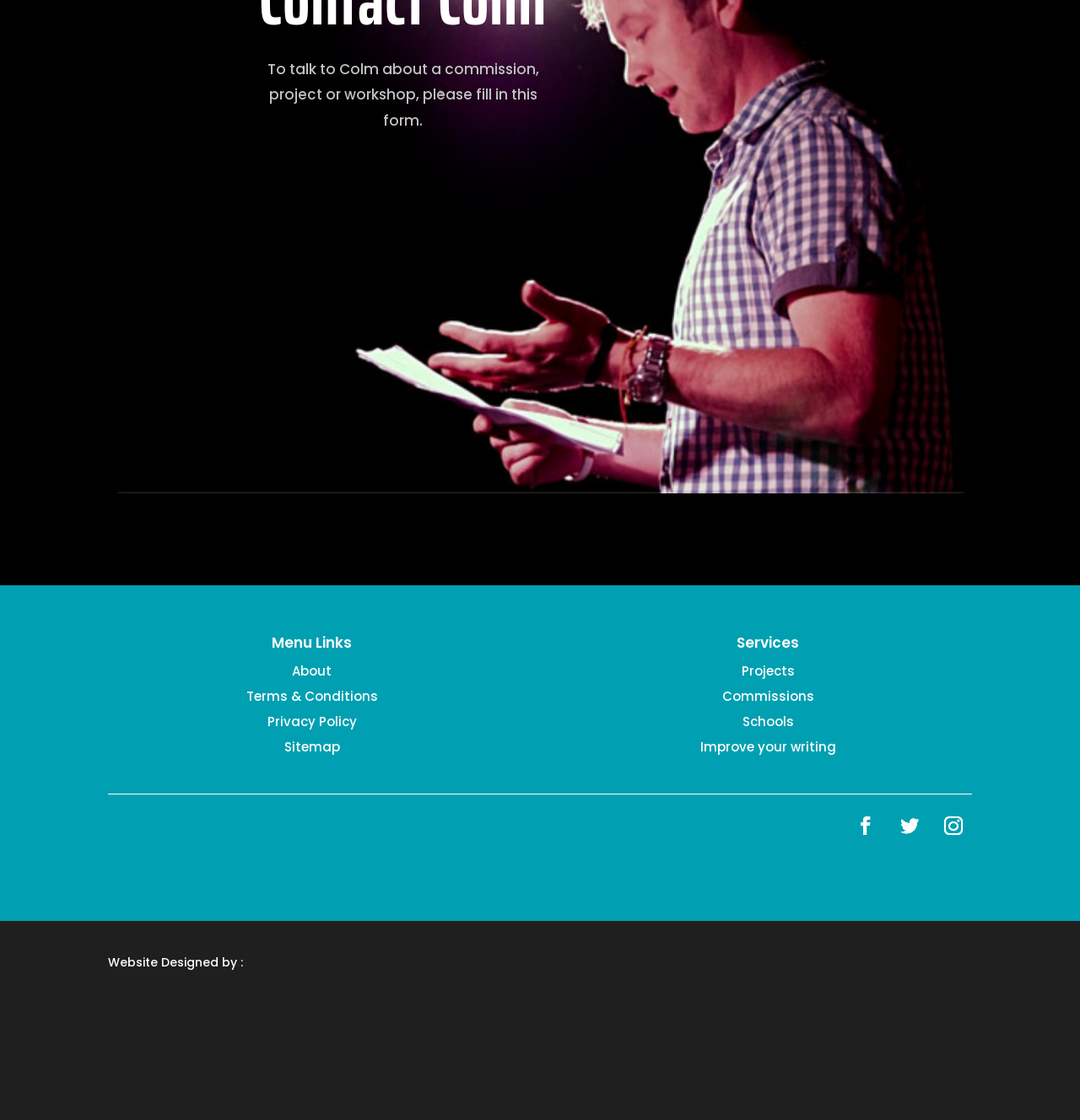How many text boxes are in the form? Based on the screenshot, please respond with a single word or phrase.

4